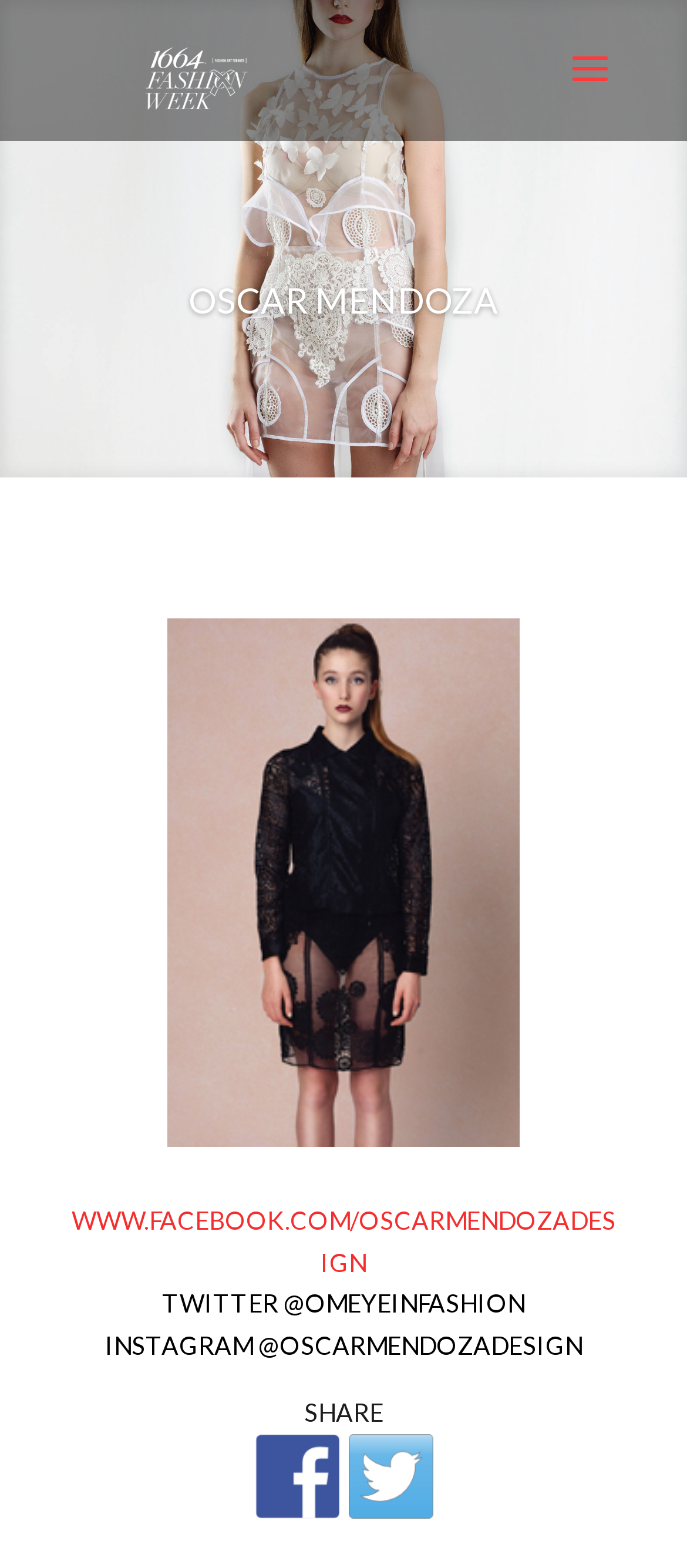Illustrate the webpage with a detailed description.

The webpage is about Oscar Mendoza, a fashion artist in Toronto. At the top, there is a link to "Fashion Art Toronto" accompanied by an image with the same name. Below this, there is a table layout that spans most of the width of the page. Within this table, a prominent heading "OSCAR MENDOZA" is centered near the top.

Towards the bottom of the page, there are several social media links and text elements. A link to Facebook is located near the bottom left, accompanied by a Facebook icon image. To the right of this, there is a link to Twitter, also accompanied by a Twitter icon image. Above these links, there are three lines of text: "WWW.FACEBOOK.COM/OSCARMENDOZADESIGN", "TWITTER @OMEYEINFASHION", and "INSTAGRAM @OSCARMENDOZADESIGN". A "SHARE" button is located to the right of these text elements.